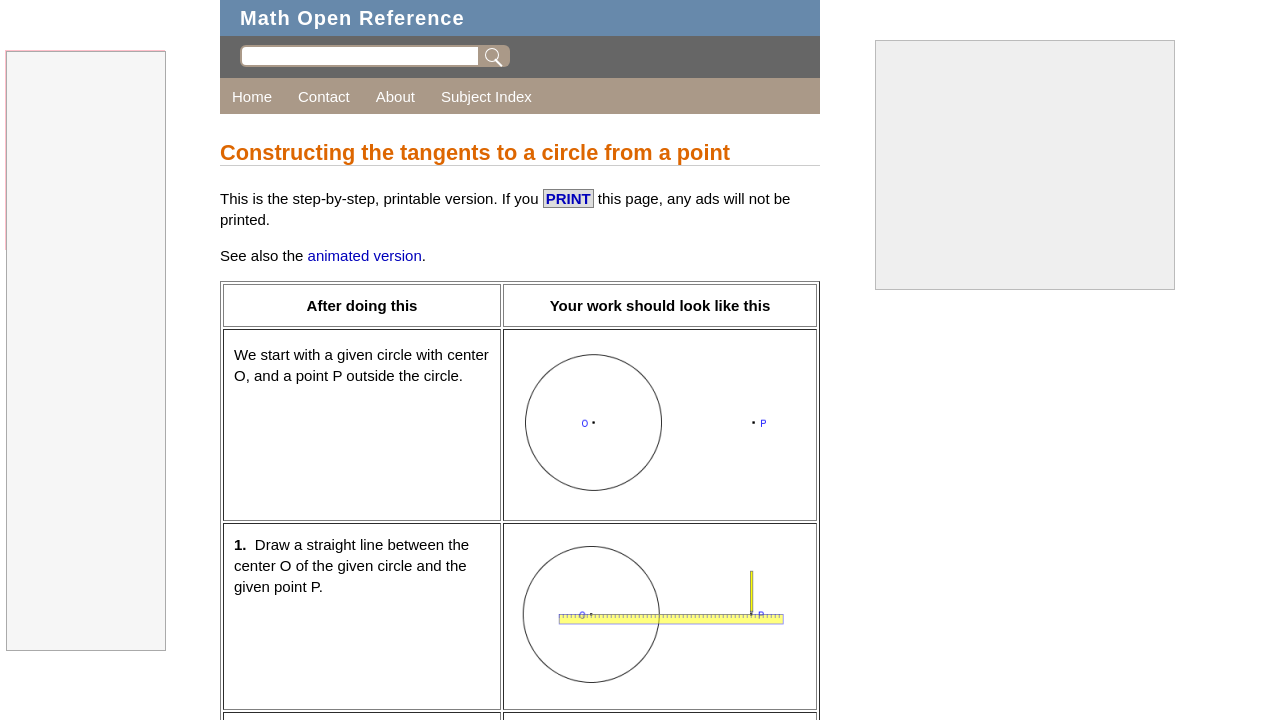Please determine the bounding box coordinates for the element that should be clicked to follow these instructions: "Click on Coffee".

None